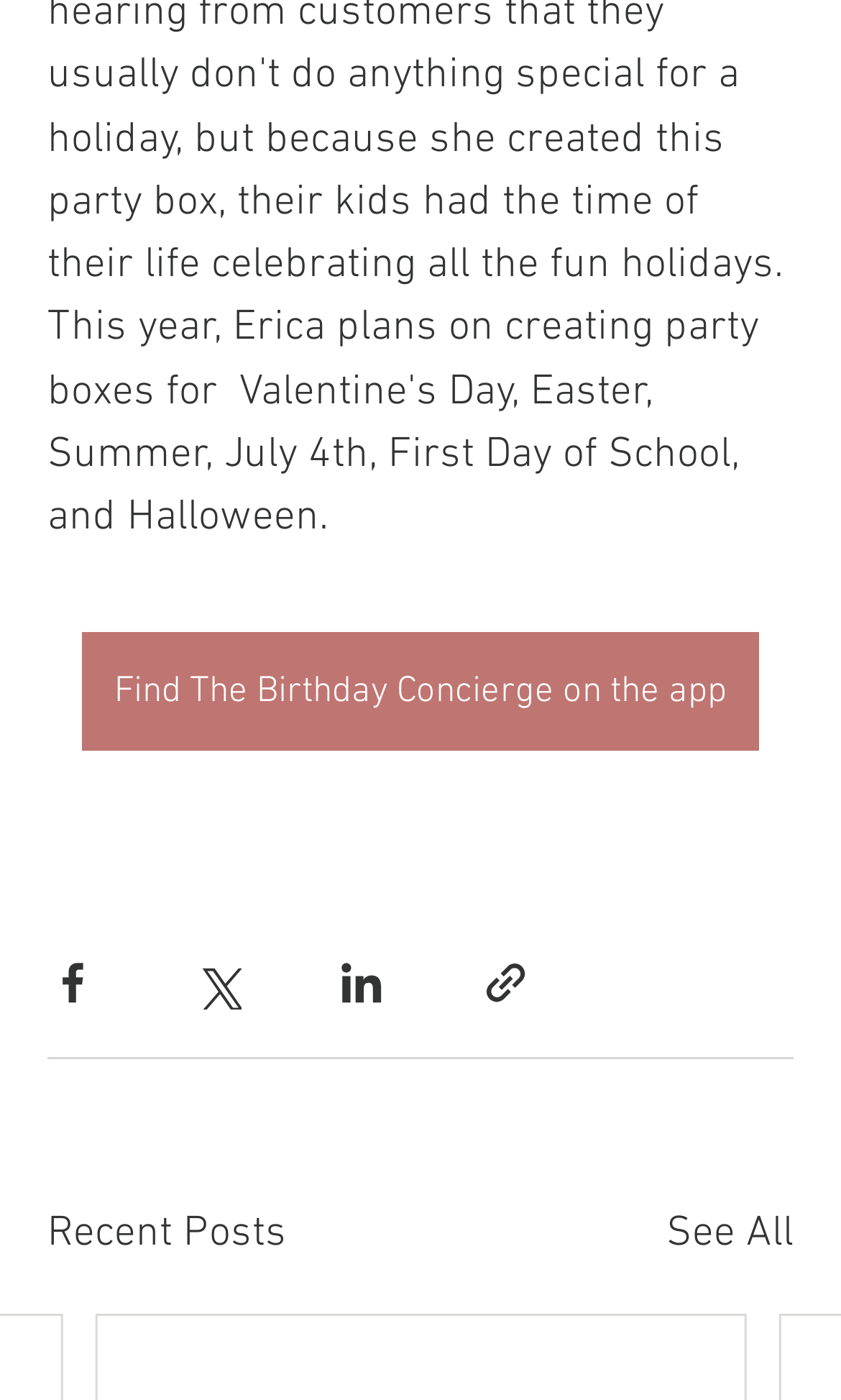Determine the bounding box coordinates of the UI element that matches the following description: "Marketplace". The coordinates should be four float numbers between 0 and 1 in the format [left, top, right, bottom].

[0.067, 0.921, 0.227, 0.942]